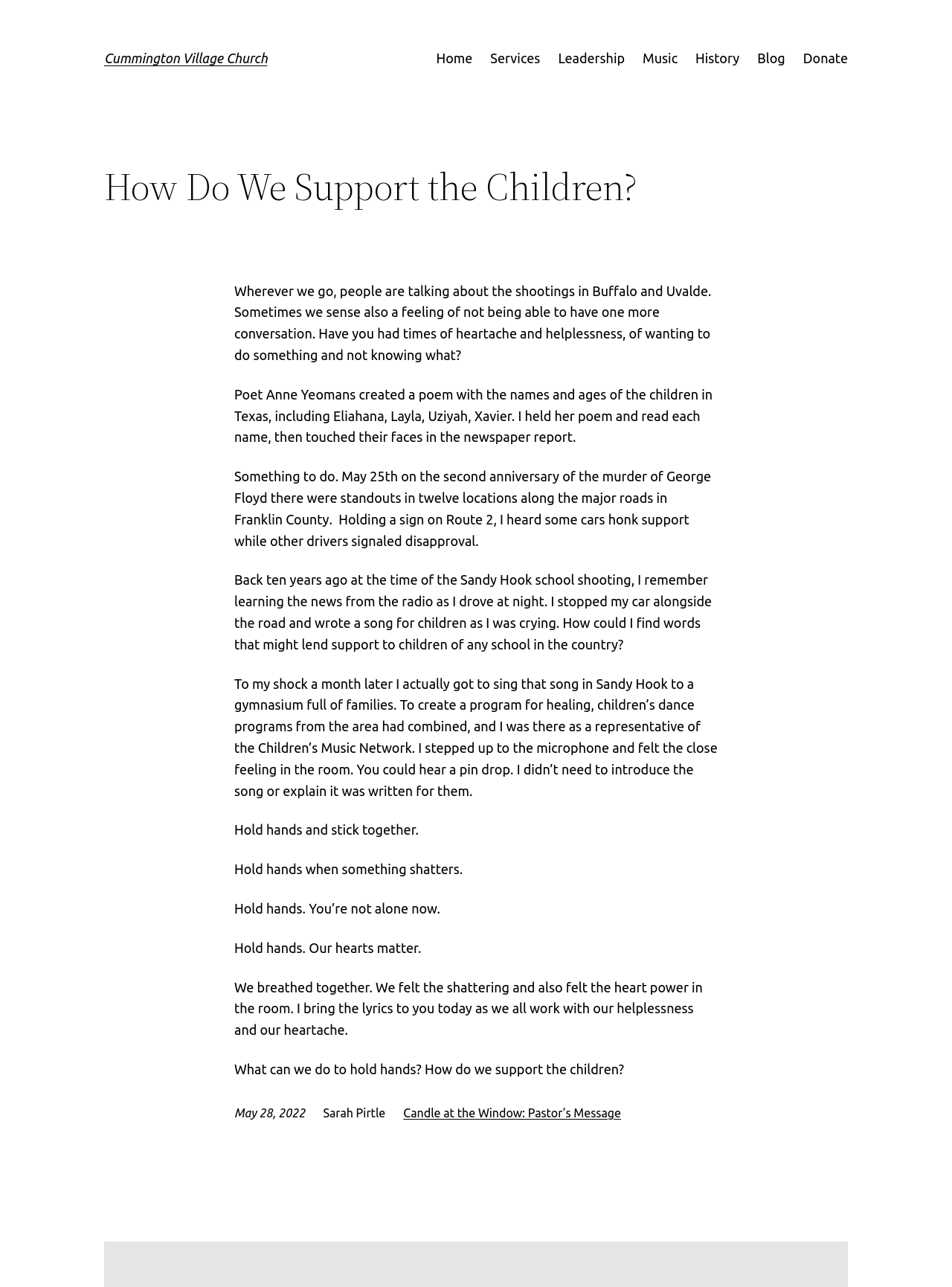Specify the bounding box coordinates of the area that needs to be clicked to achieve the following instruction: "Visit the 'Services' page".

[0.515, 0.037, 0.567, 0.054]